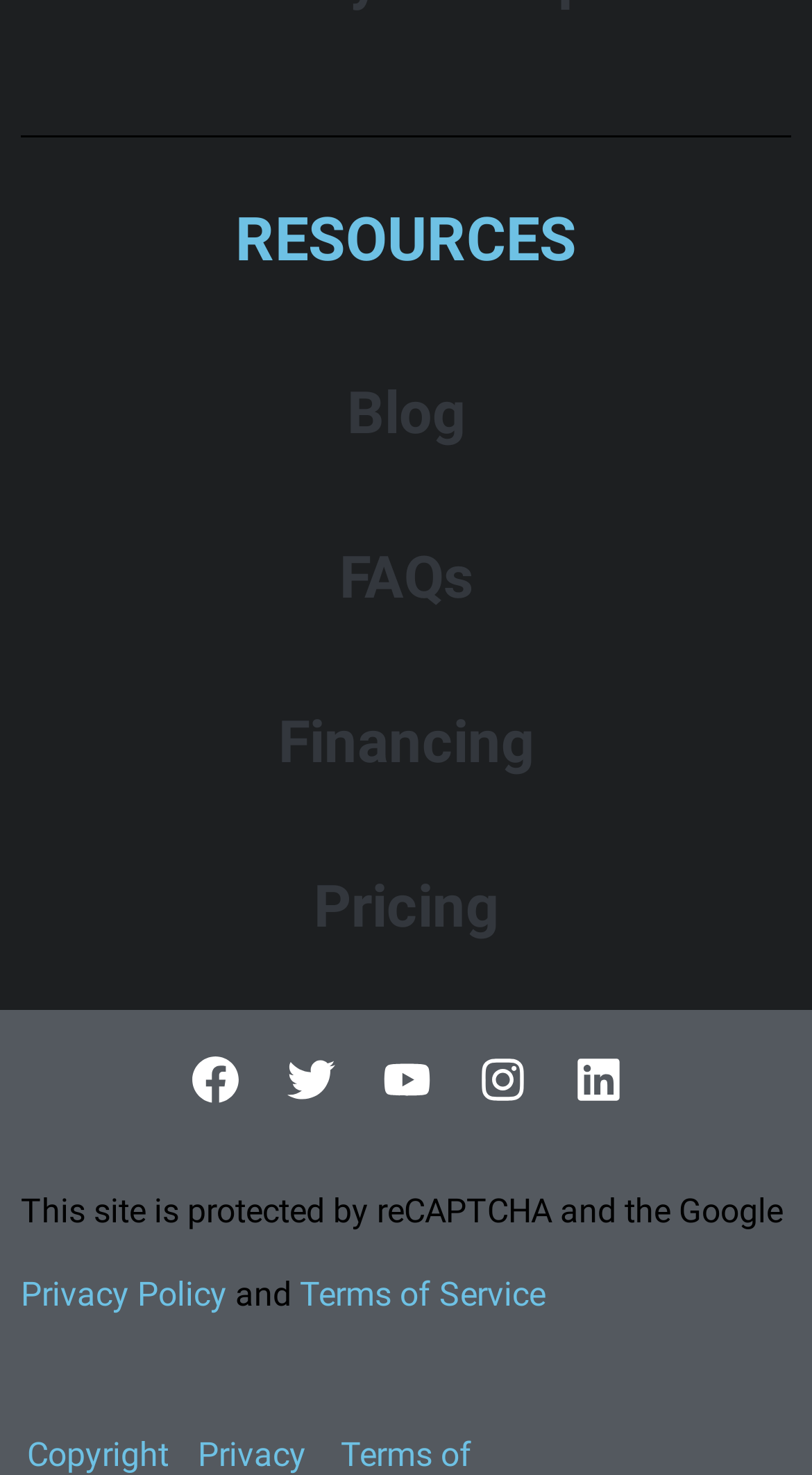Find the bounding box coordinates for the area that should be clicked to accomplish the instruction: "Watch videos on Youtube".

[0.441, 0.699, 0.559, 0.764]